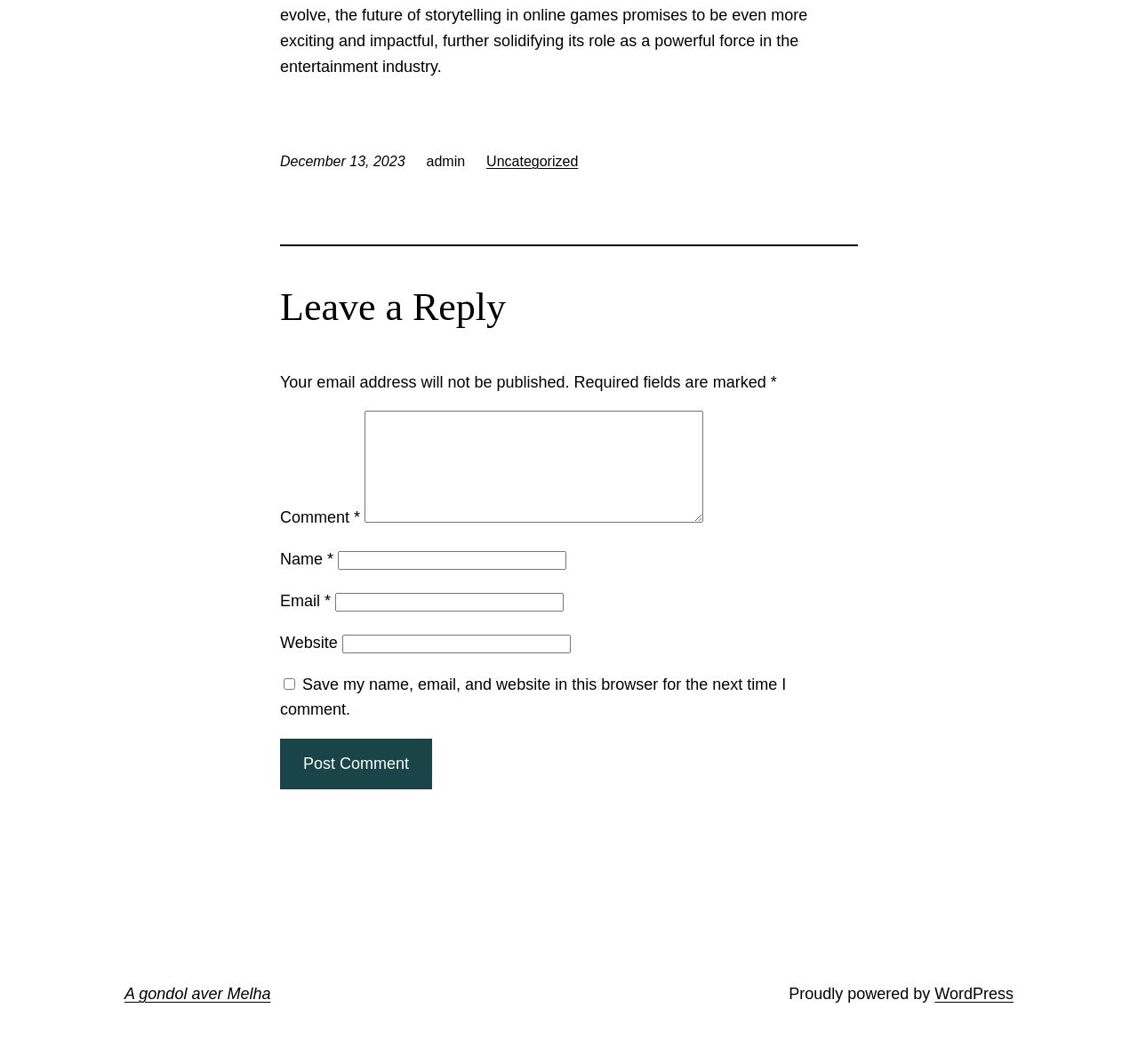Find the bounding box coordinates of the clickable region needed to perform the following instruction: "Click on the 'Uncategorized' link". The coordinates should be provided as four float numbers between 0 and 1, i.e., [left, top, right, bottom].

[0.427, 0.145, 0.508, 0.159]